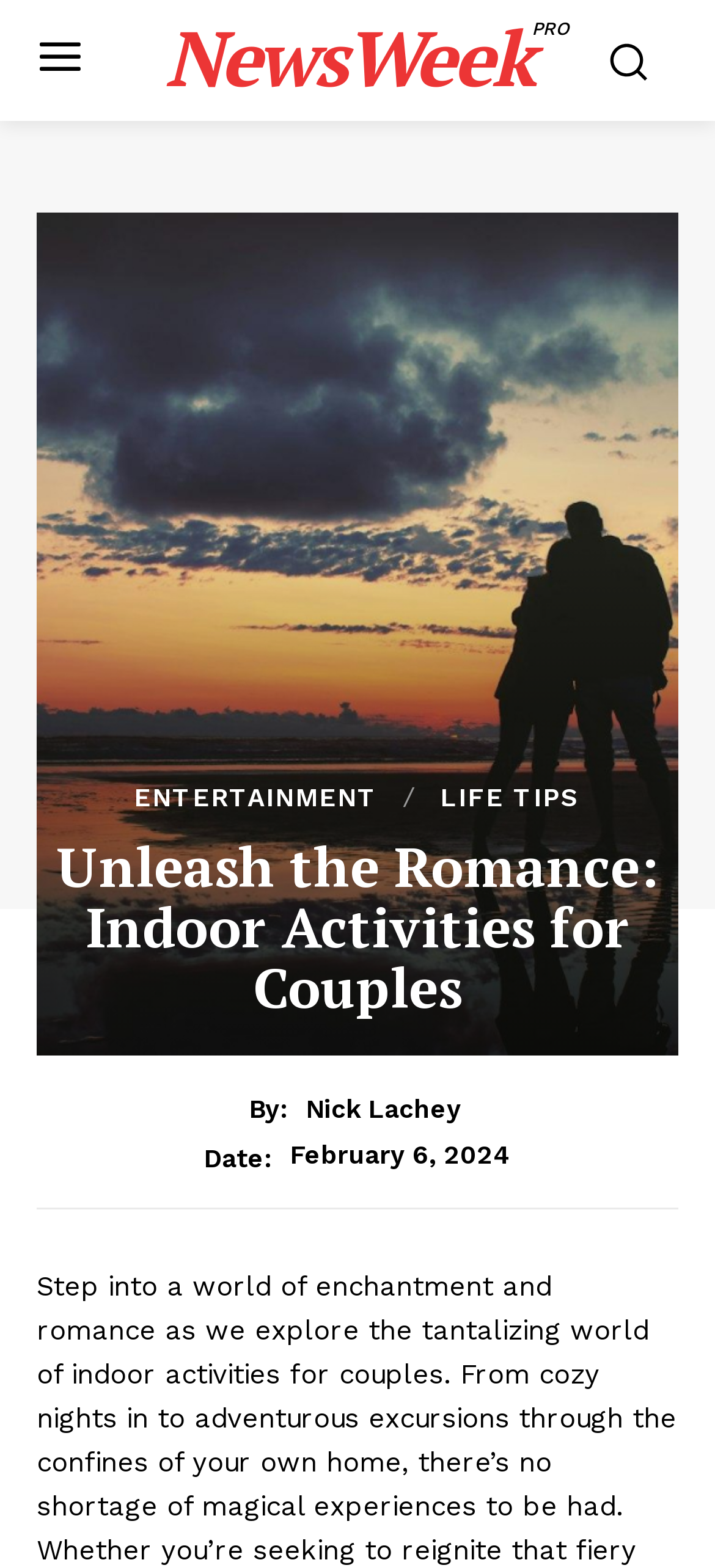How many categories are there in the menu?
Using the image, elaborate on the answer with as much detail as possible.

I counted the number of categories in the menu and found two categories: 'ENTERTAINMENT' and 'LIFE TIPS'.